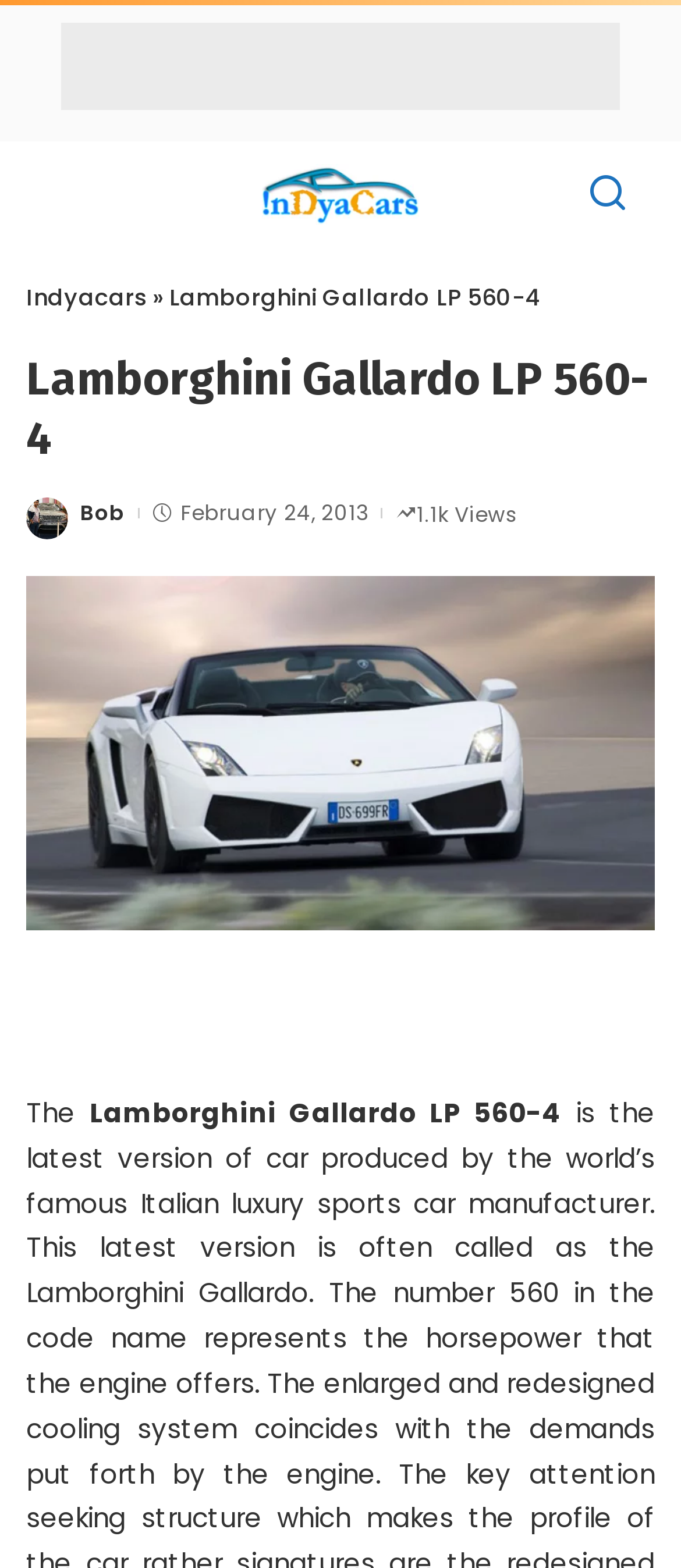With reference to the image, please provide a detailed answer to the following question: Who posted the review?

I found the answer by examining the text elements on the webpage. The 'Posted by' text is followed by a link element containing the name 'Bob', which suggests that Bob is the author of the review.